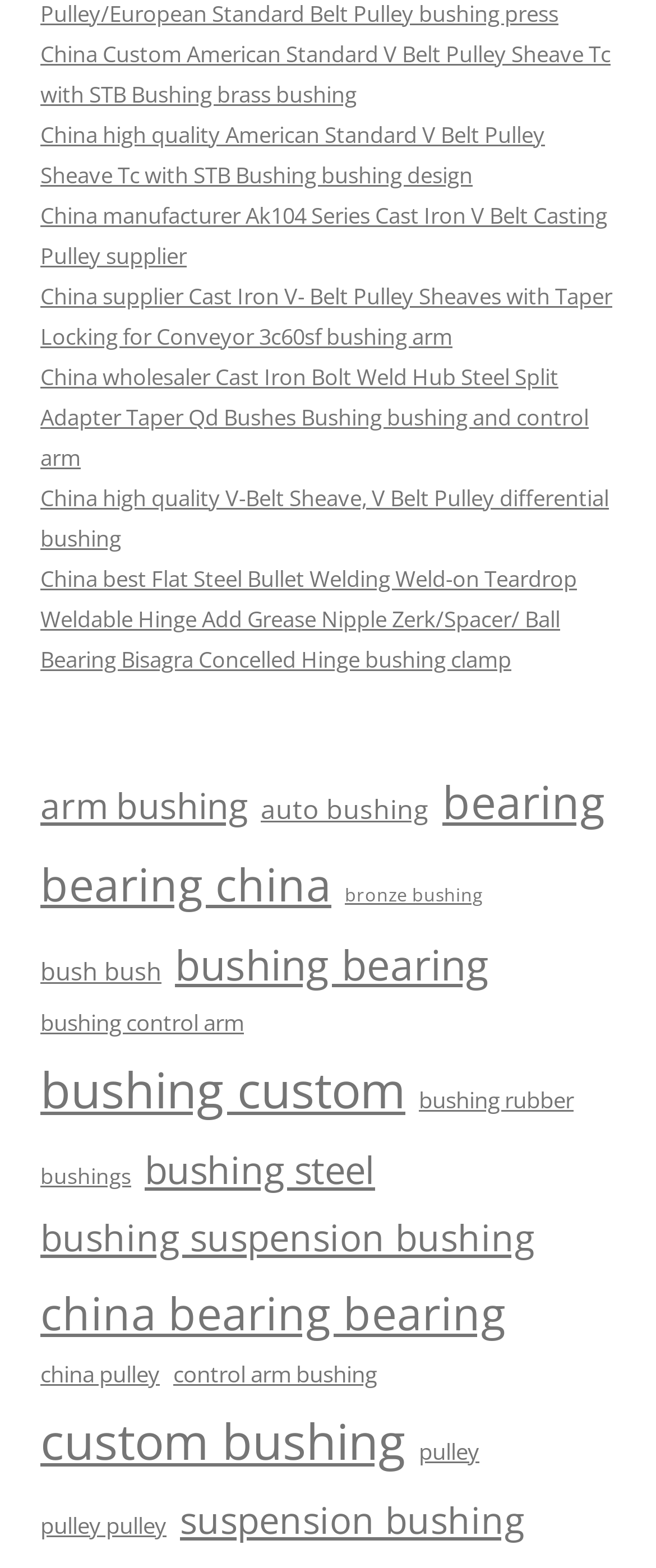Determine the bounding box coordinates for the area you should click to complete the following instruction: "View China Custom American Standard V Belt Pulley Sheave Tc with STB Bushing brass bushing".

[0.062, 0.024, 0.931, 0.069]